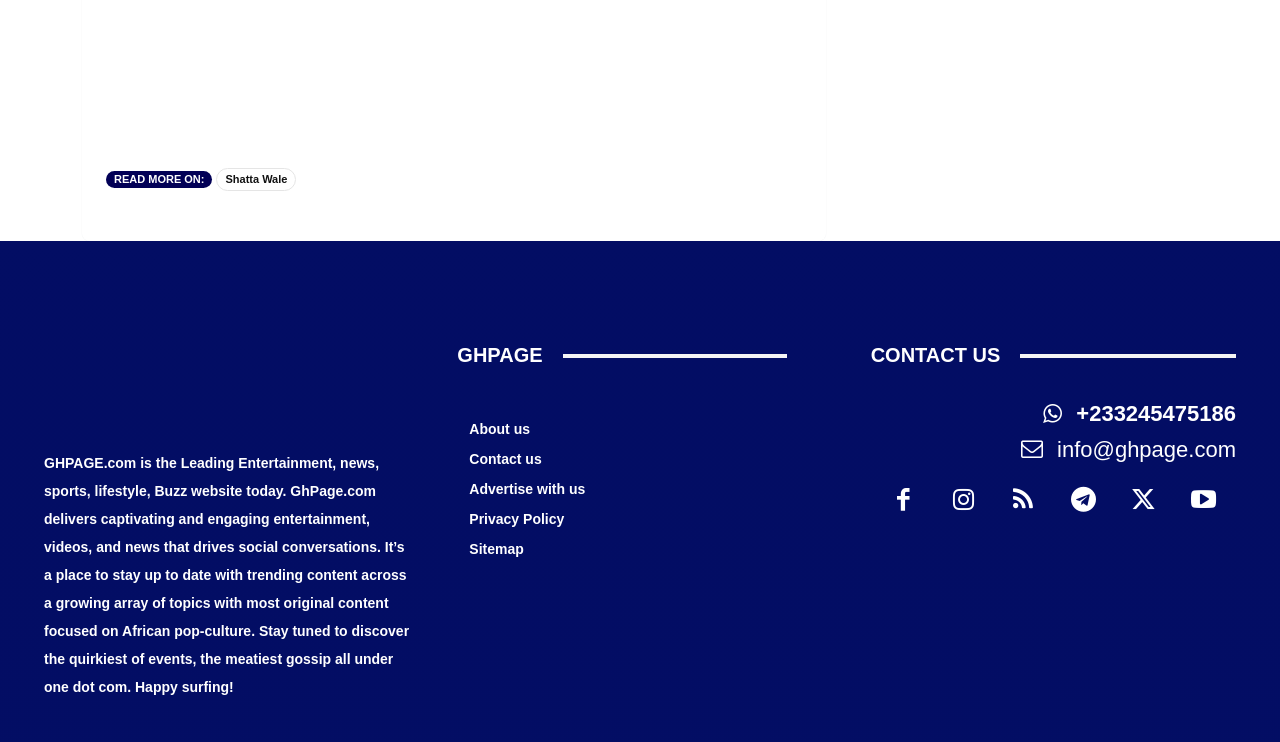What is the name of the website?
Can you give a detailed and elaborate answer to the question?

The name of the website can be determined by looking at the heading element with the text 'GHPAGE' and the logo image with the text 'GhPage Logo'.